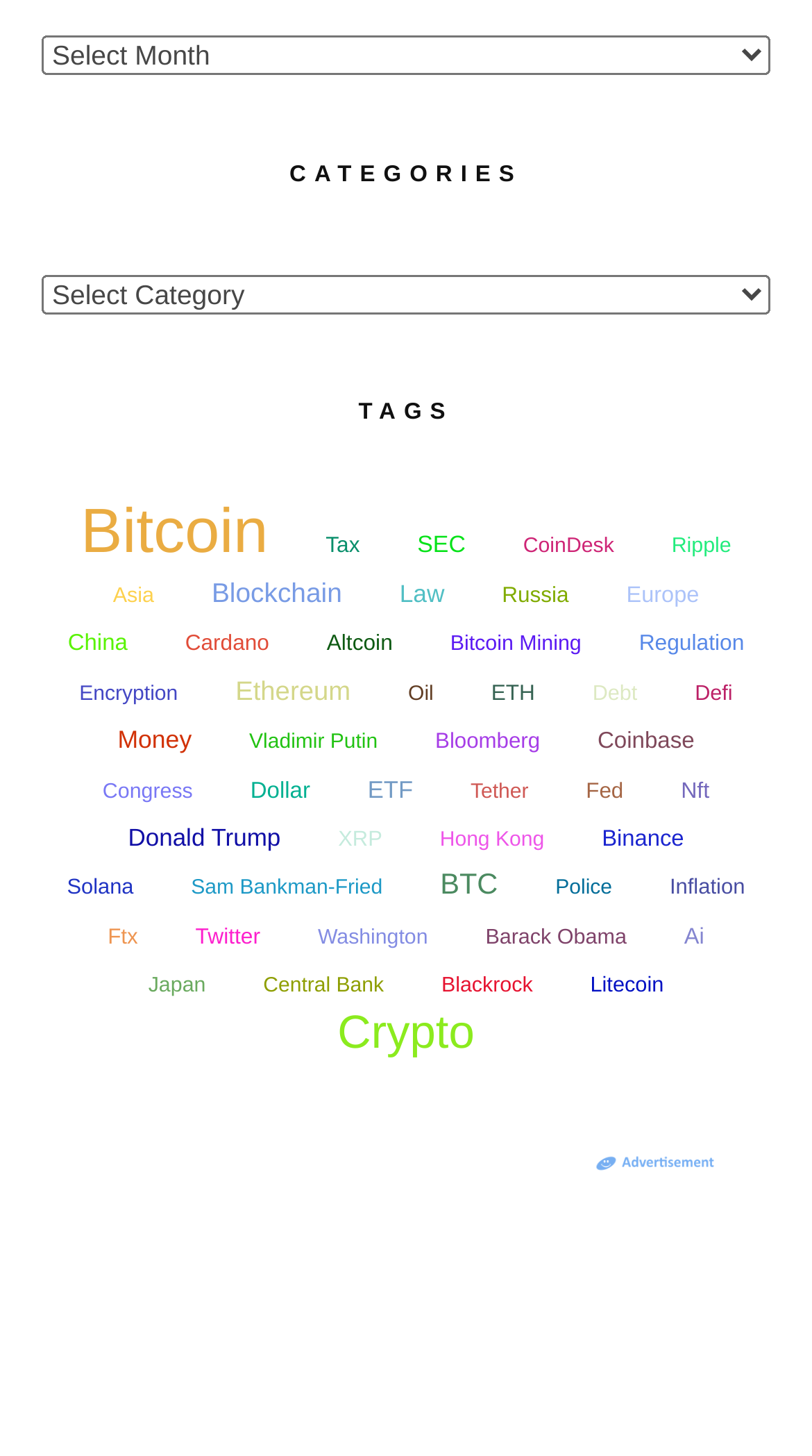Please specify the bounding box coordinates of the clickable region necessary for completing the following instruction: "Select archives". The coordinates must consist of four float numbers between 0 and 1, i.e., [left, top, right, bottom].

[0.051, 0.082, 0.949, 0.109]